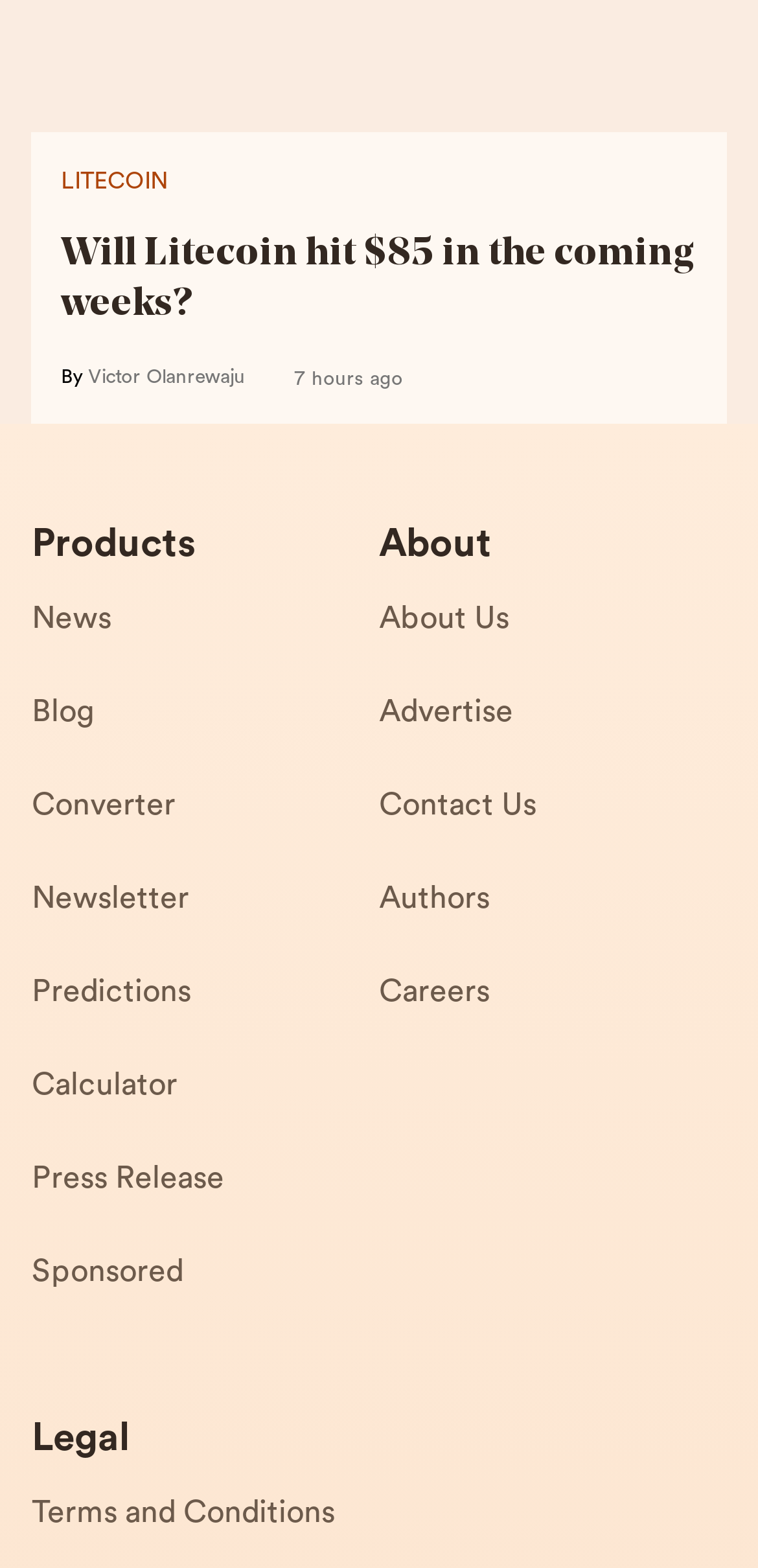Locate the bounding box coordinates of the element that needs to be clicked to carry out the instruction: "Open the menu". The coordinates should be given as four float numbers ranging from 0 to 1, i.e., [left, top, right, bottom].

None